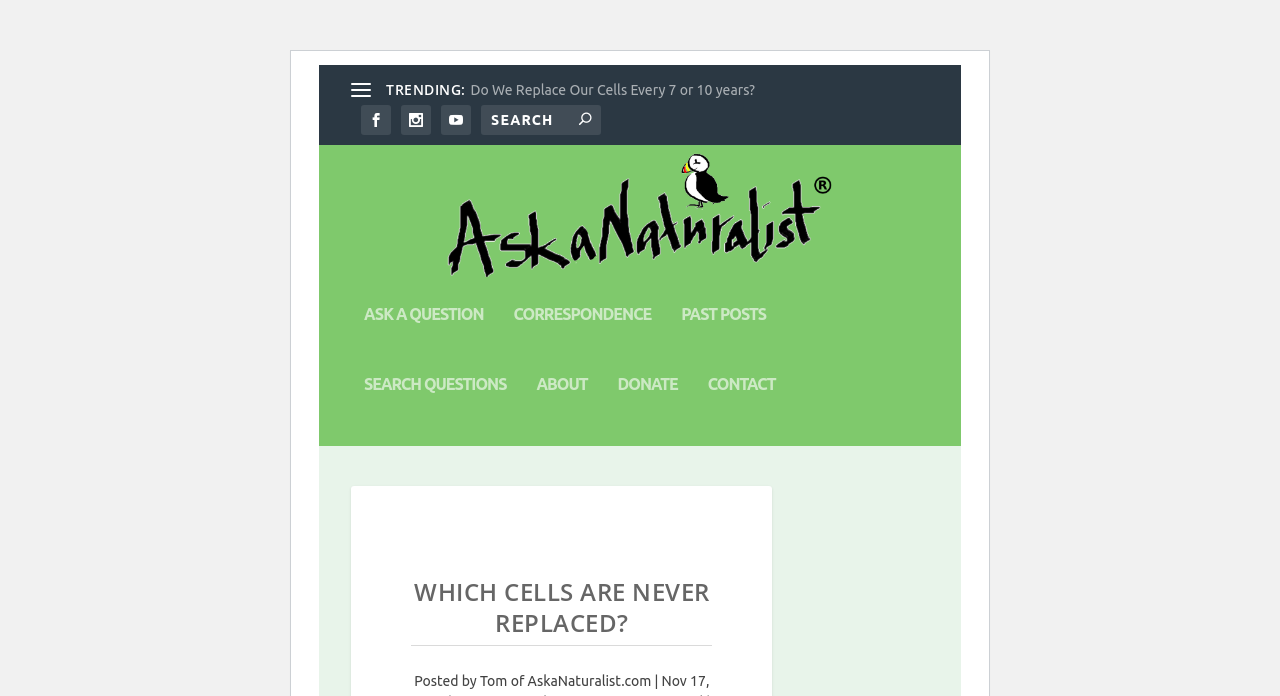Produce a meticulous description of the webpage.

The webpage is about a naturalist's question and answer platform, specifically focusing on the question "Which Cells Are Never Replaced?".

At the top, there is a link to the left, followed by a heading "TRENDING:" and then a link to a related question "Do We Replace Our Cells Every 7 or 10 years?". Below these elements, there are three social media links represented by icons, and a search bar with a search button to the right.

The main content area has a heading "WHICH CELLS ARE NEVER REPLACED?" in the middle, with a posted by section below it, indicating that the question was posted by "Tom of AskaNaturalist.com". 

On the left side, there is a logo of "Ask a Naturalist®" with a link to the main page, accompanied by an image of the same logo. Below the logo, there are several links to different sections of the website, including "ASK A QUESTION", "CORRESPONDENCE", "PAST POSTS", "SEARCH QUESTIONS", "ABOUT", "DONATE", and "CONTACT".